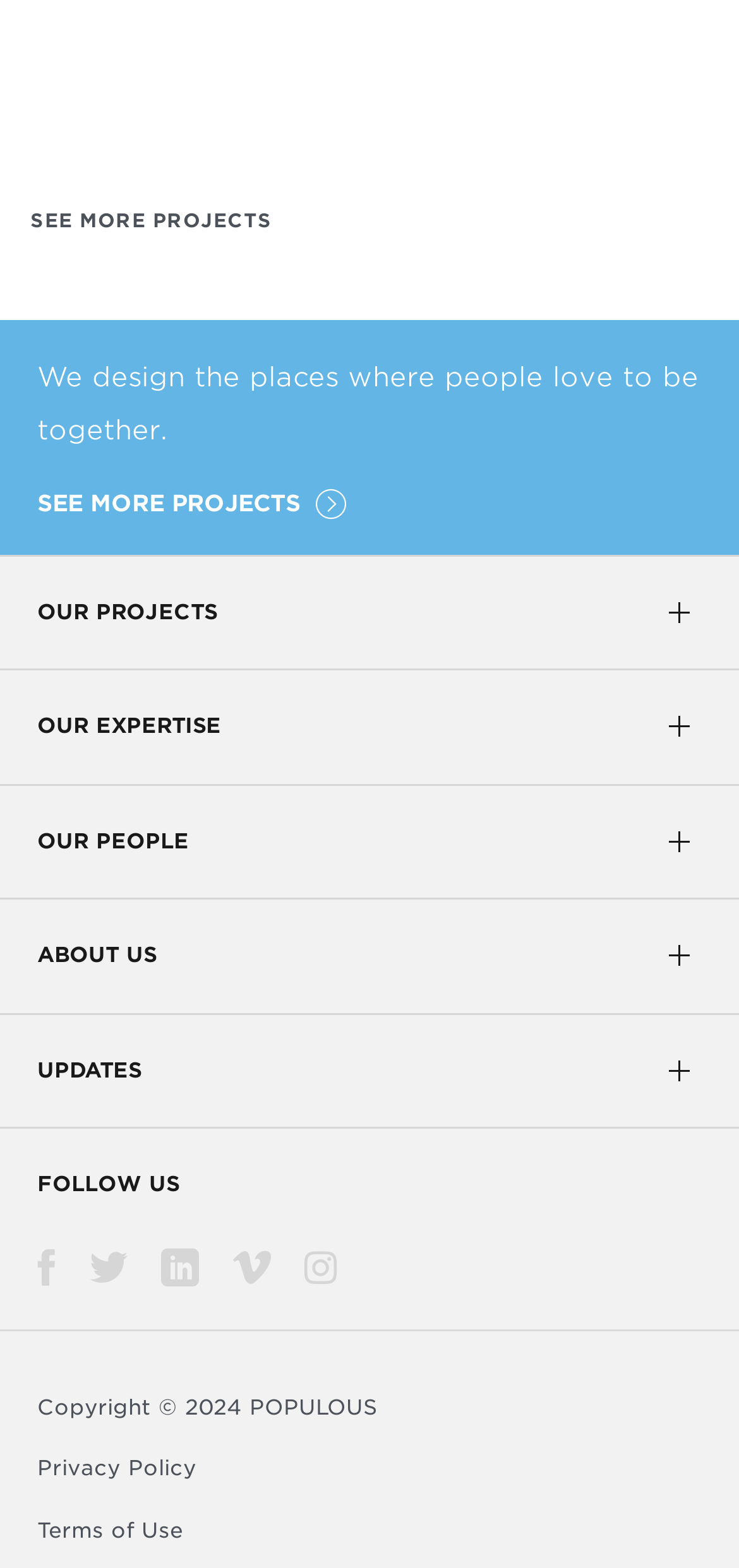What is the year of the copyright?
Provide a concise answer using a single word or phrase based on the image.

2024